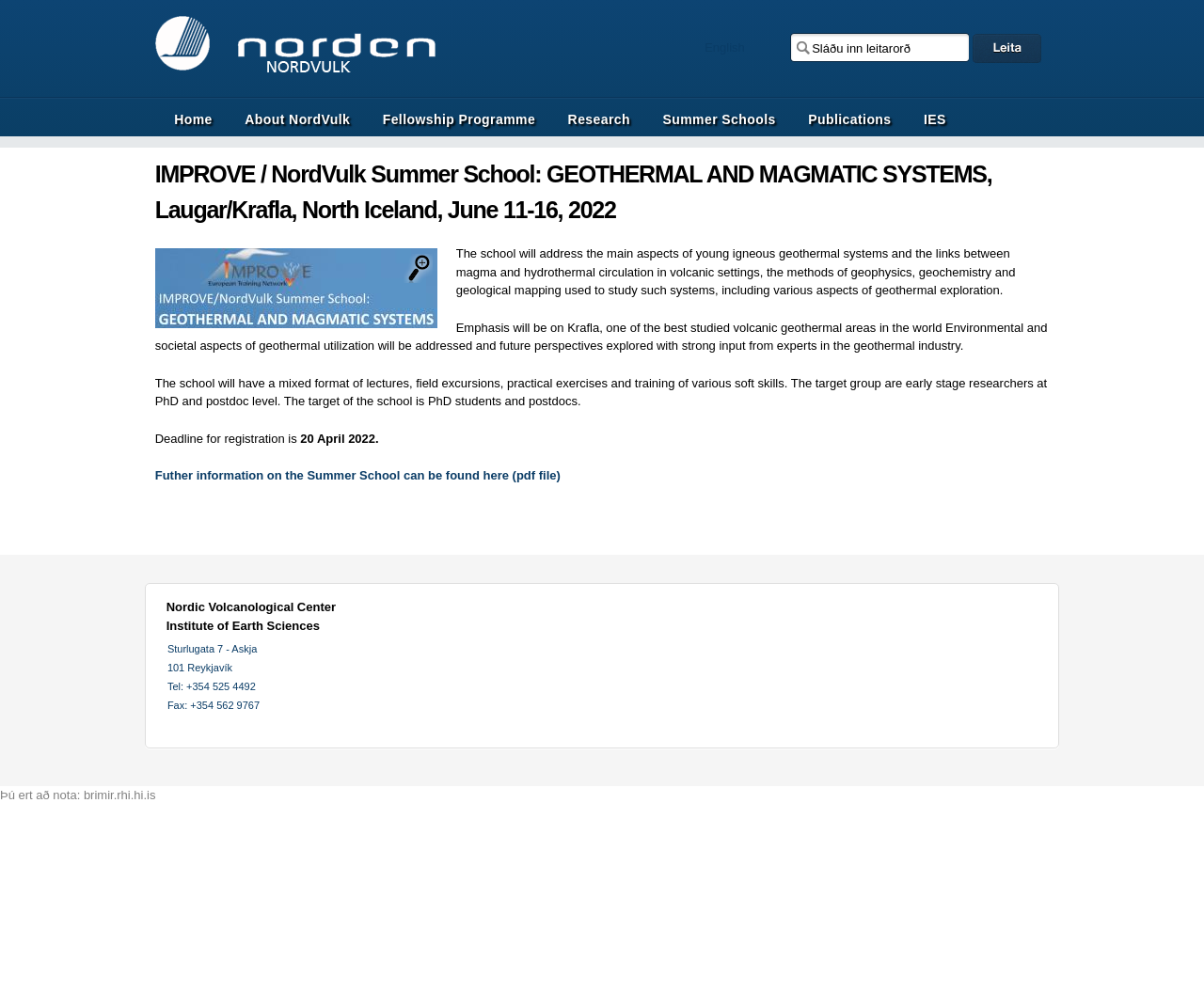Locate the heading on the webpage and return its text.

IMPROVE / NordVulk Summer School: GEOTHERMAL AND MAGMATIC SYSTEMS, Laugar/Krafla, North Iceland, June 11-16, 2022